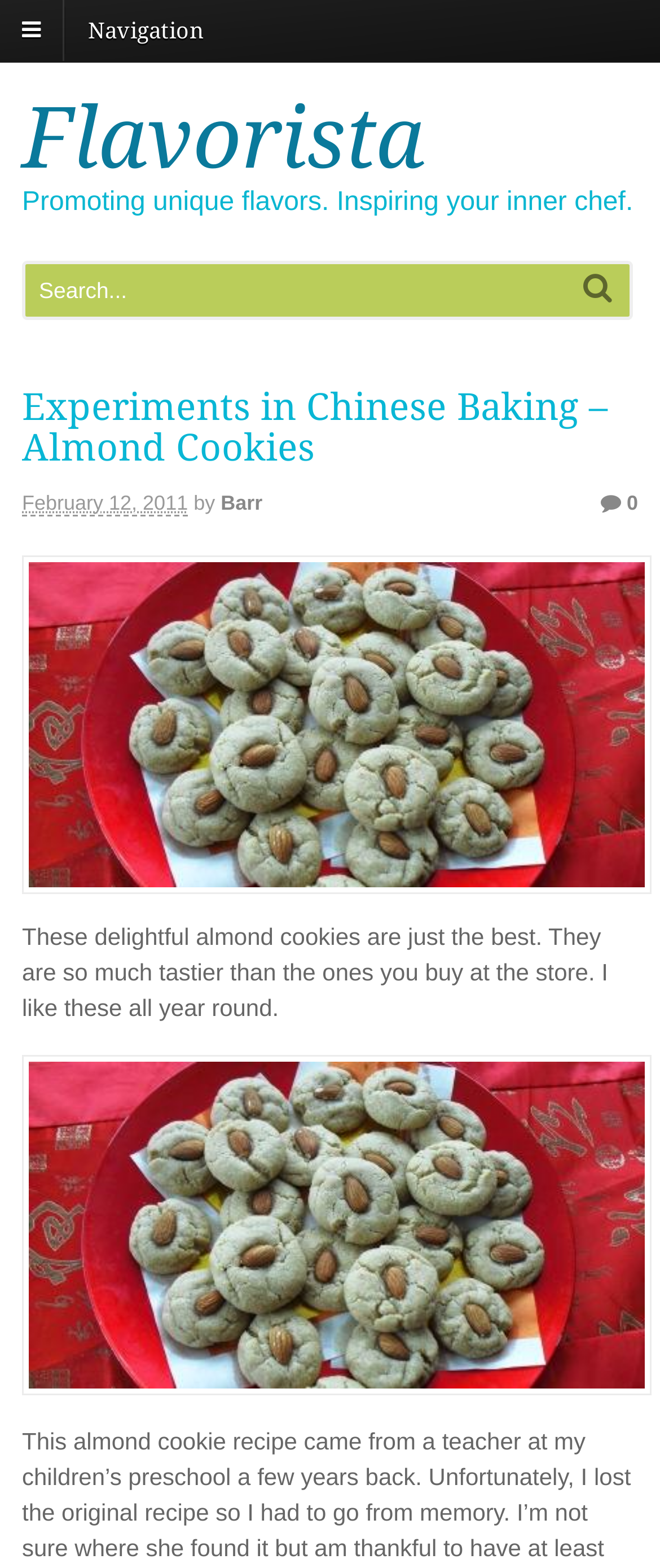Please give a one-word or short phrase response to the following question: 
What is the purpose of the textbox?

Search